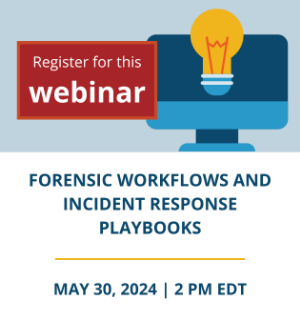Outline with detail what the image portrays.

The image promotes a webinar titled "Forensic Workflows and Incident Response Playbooks." It features a stylized illustration of a computer monitor with a lightbulb icon, symbolizing ideas and innovation. A prominent red box overlays the image, boldly stating "Register for this webinar," inviting viewers to participate. Below the visual elements, the details specify the date and time of the webinar: May 30, 2024, at 2 PM EDT, encouraging professionals to enhance their skills in forensic operations and incident management.